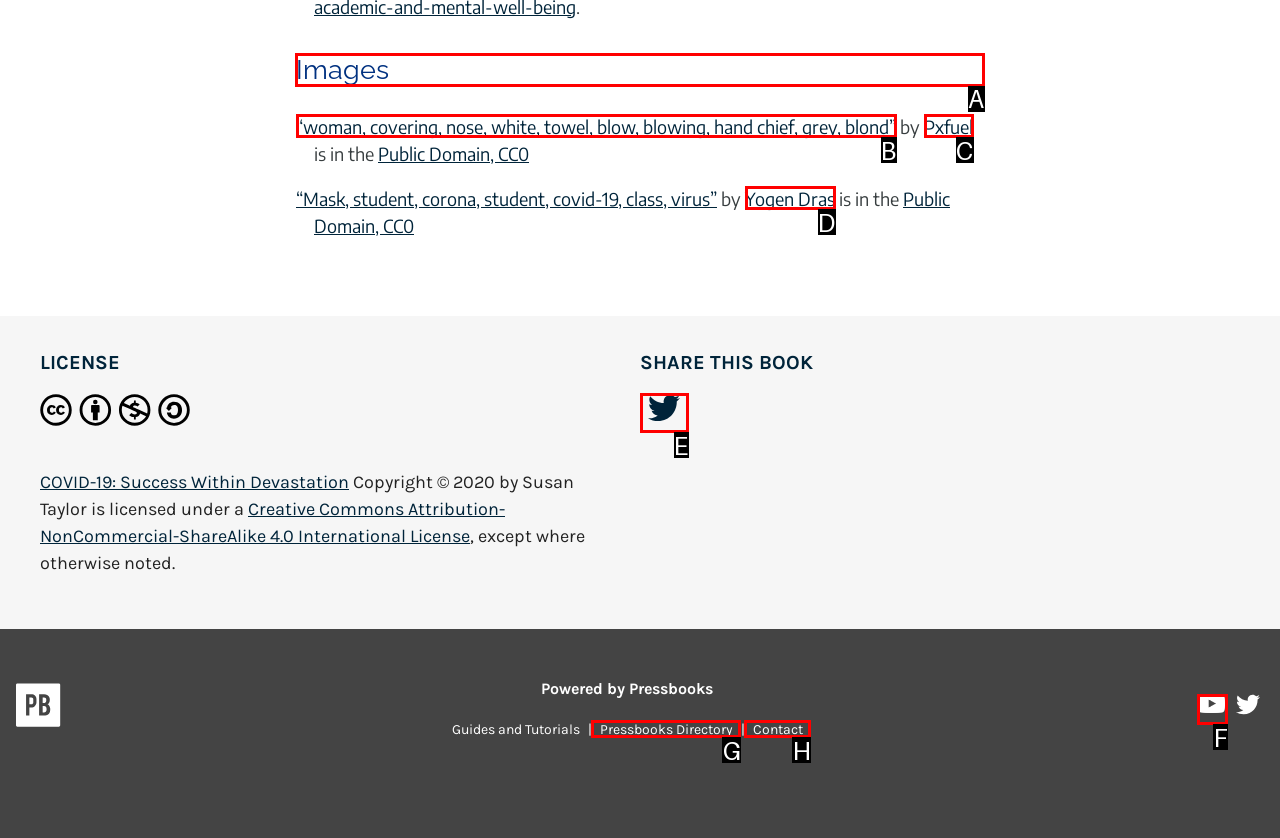Choose the HTML element that needs to be clicked for the given task: Click on the 'Images' heading Respond by giving the letter of the chosen option.

A